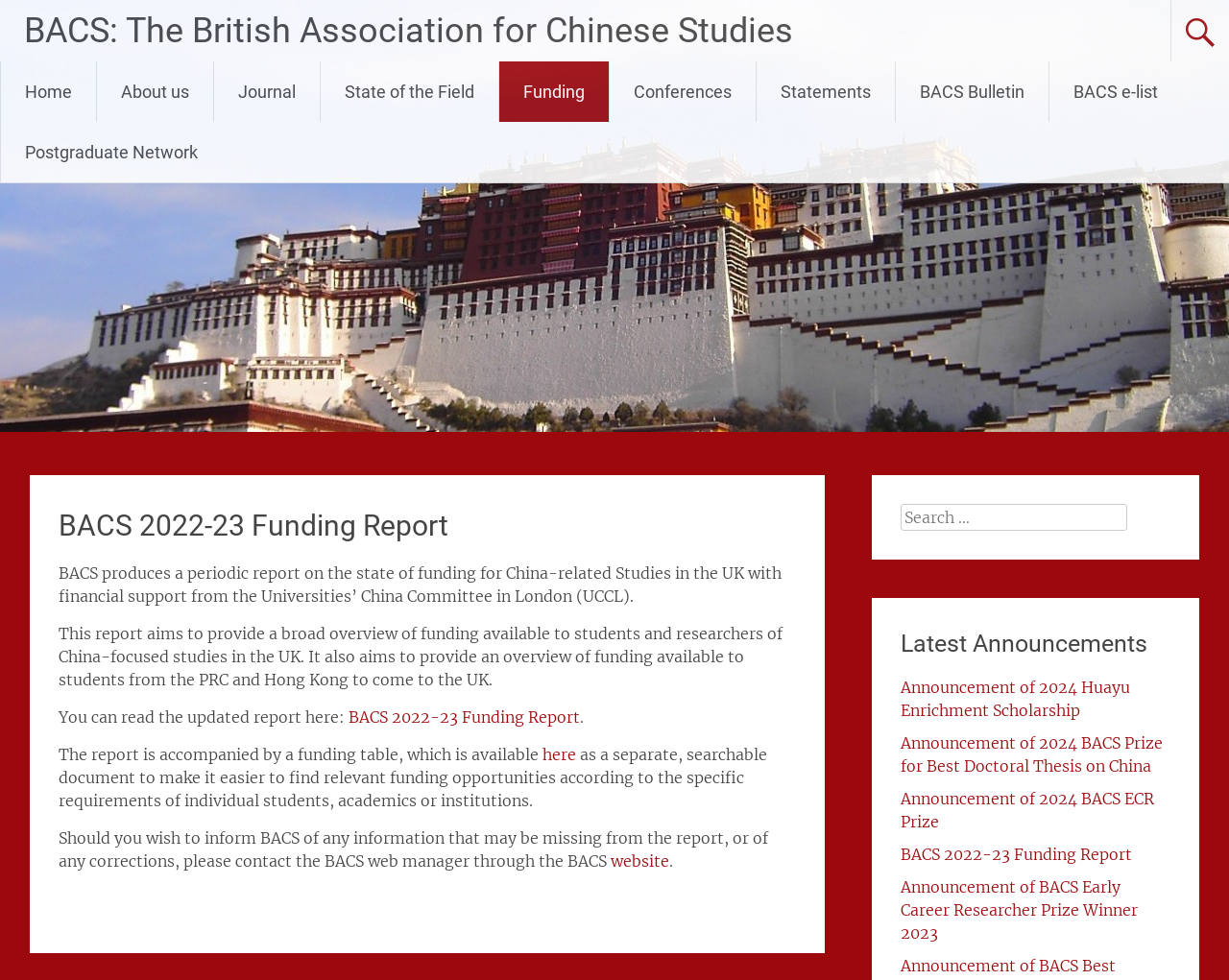Find the bounding box coordinates for the area you need to click to carry out the instruction: "Check the 'Funding' page". The coordinates should be four float numbers between 0 and 1, indicated as [left, top, right, bottom].

[0.406, 0.063, 0.495, 0.124]